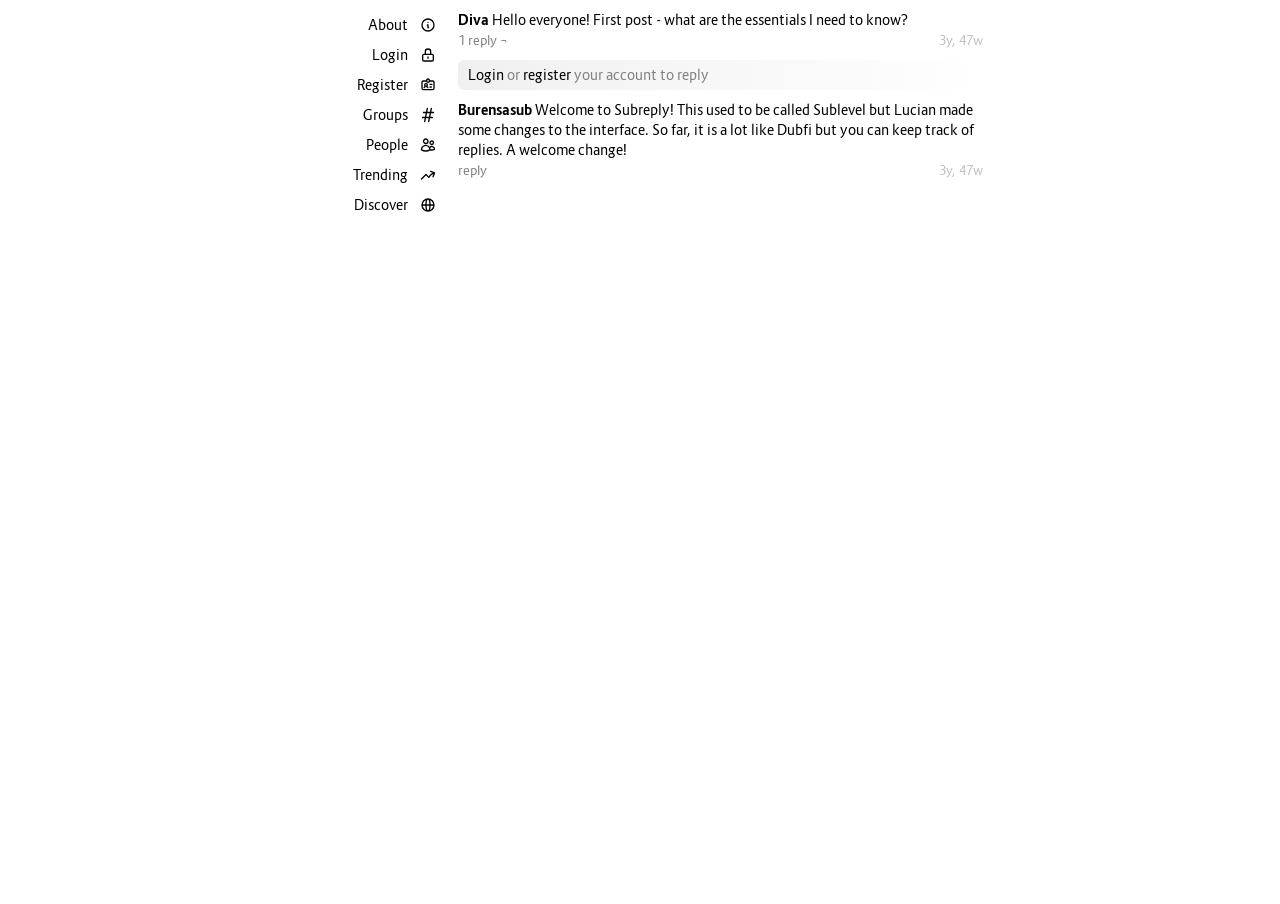Locate the bounding box coordinates of the element that needs to be clicked to carry out the instruction: "Reply to the post". The coordinates should be given as four float numbers ranging from 0 to 1, i.e., [left, top, right, bottom].

[0.357, 0.177, 0.38, 0.199]